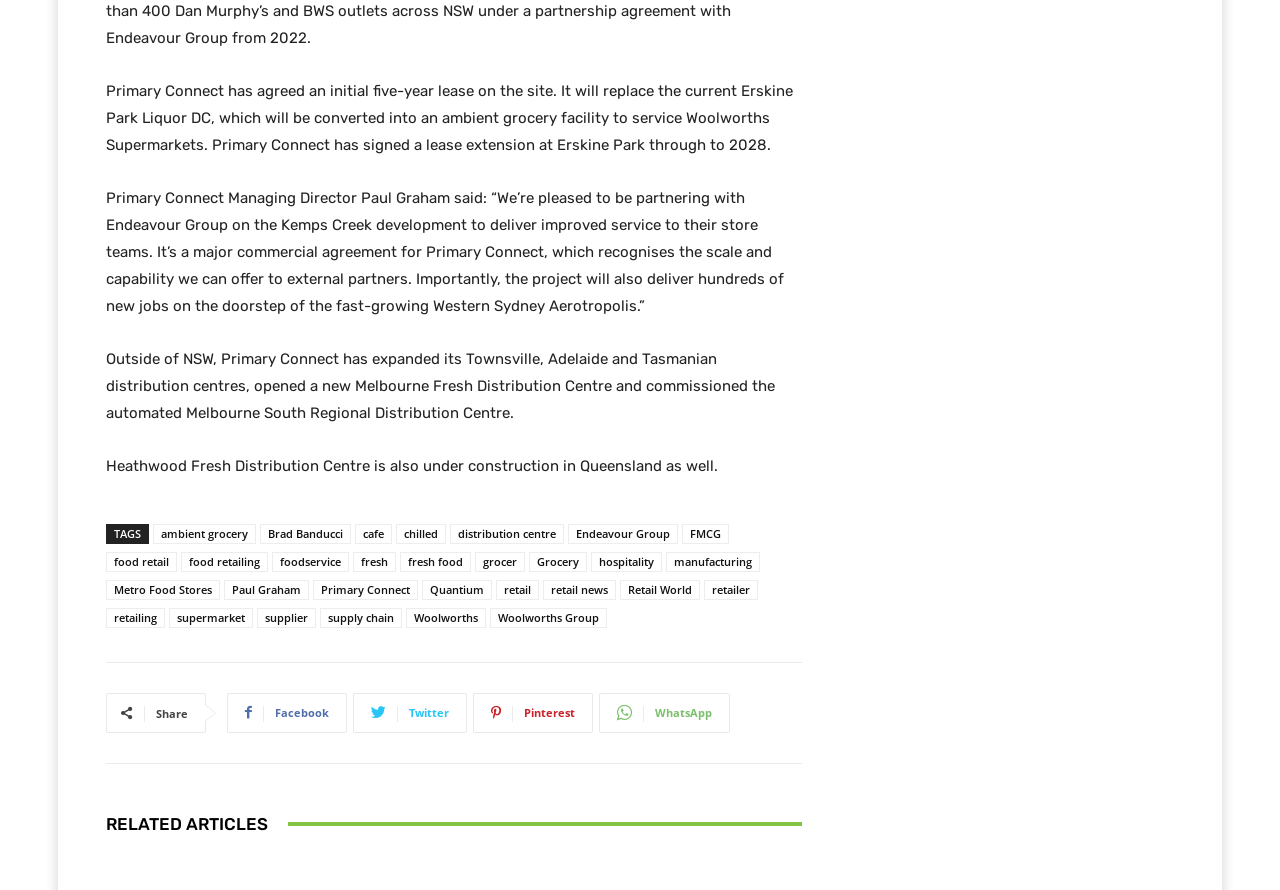Please provide the bounding box coordinate of the region that matches the element description: distribution centre. Coordinates should be in the format (top-left x, top-left y, bottom-right x, bottom-right y) and all values should be between 0 and 1.

[0.352, 0.588, 0.441, 0.611]